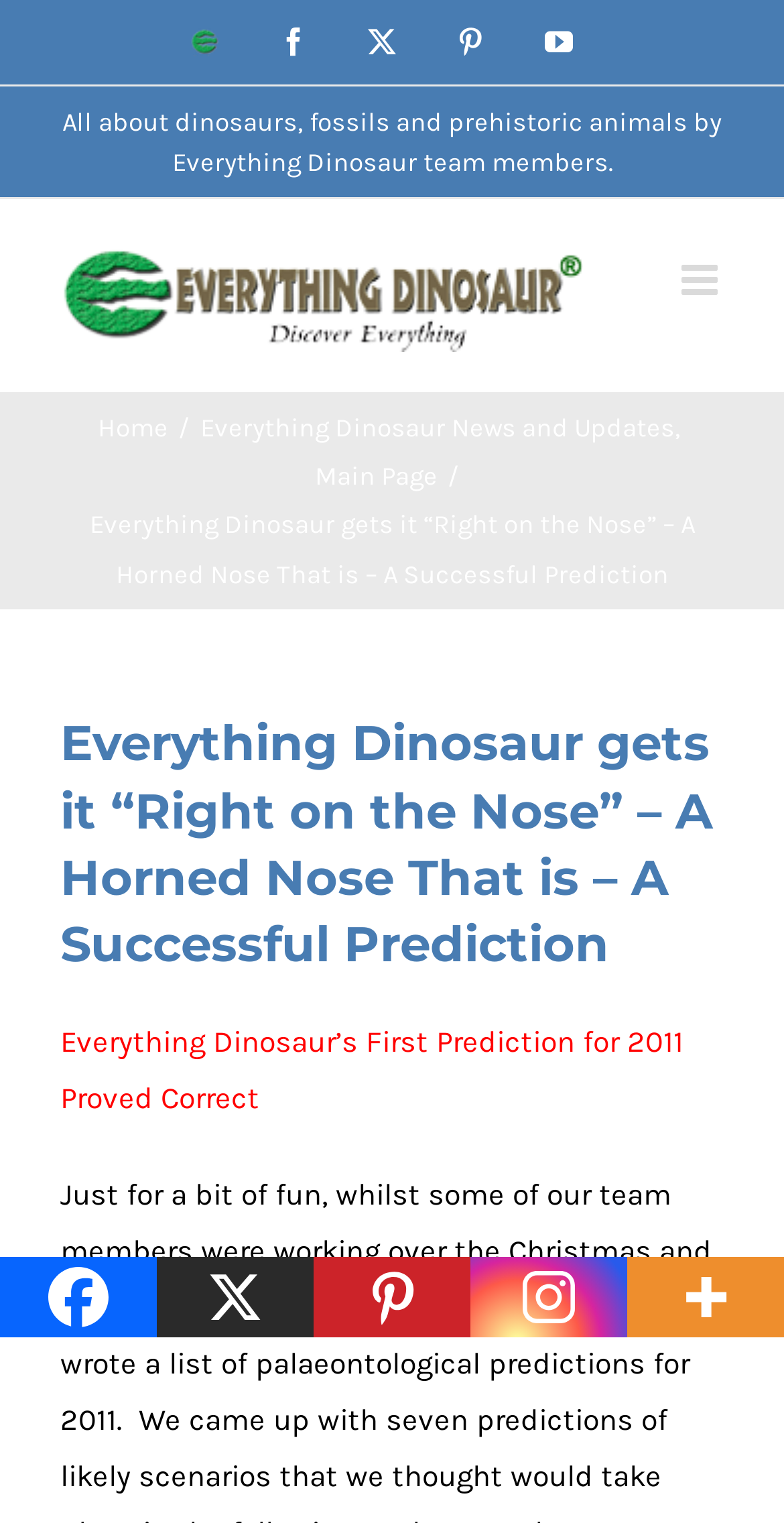Answer the question below in one word or phrase:
How many social media links are at the bottom of the webpage?

5